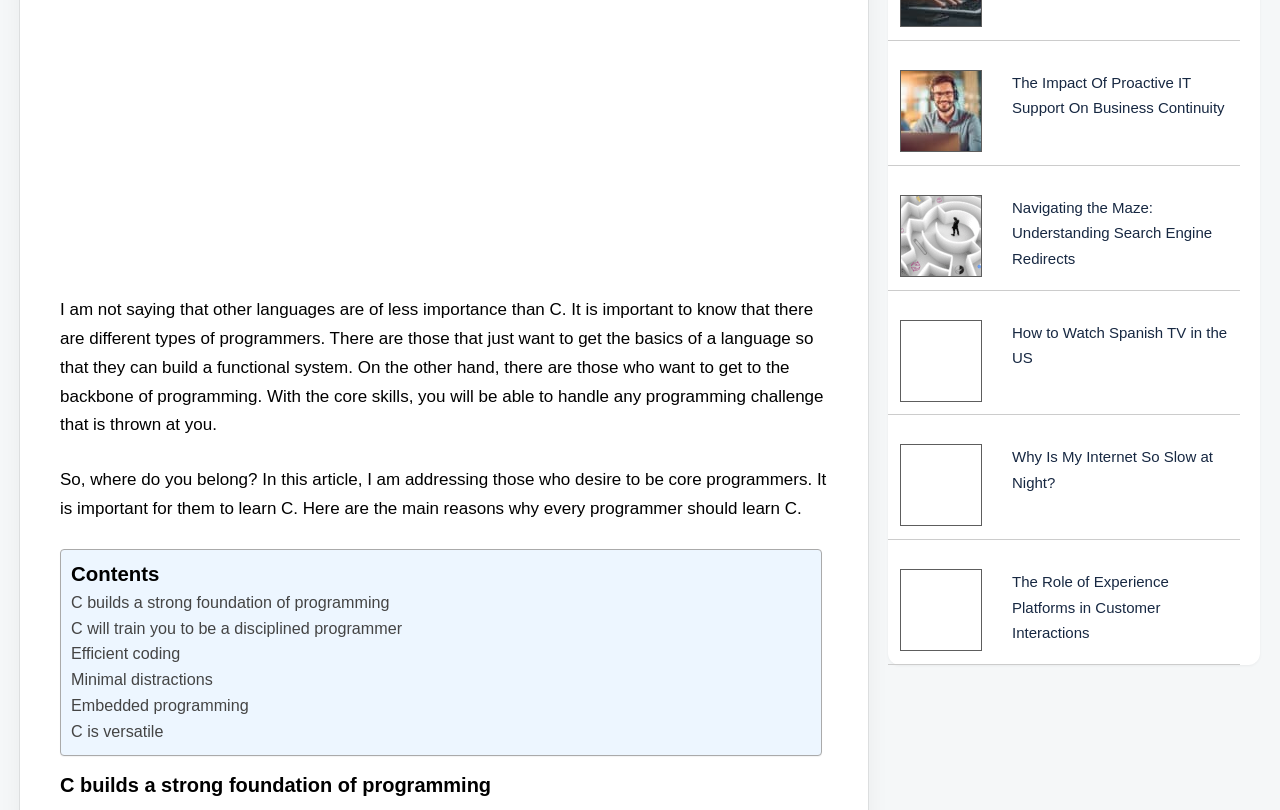Determine the bounding box coordinates of the region that needs to be clicked to achieve the task: "Click on 'Why Is My Internet So Slow at Night?'".

[0.791, 0.554, 0.948, 0.606]